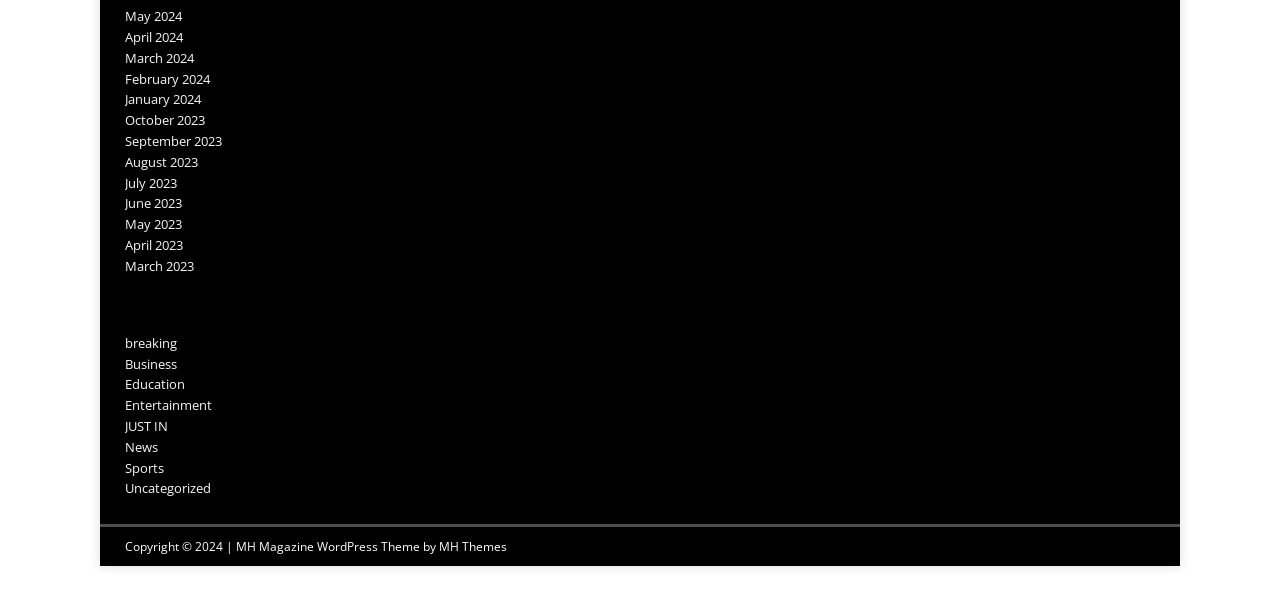Find the bounding box coordinates of the area that needs to be clicked in order to achieve the following instruction: "Read entertainment news". The coordinates should be specified as four float numbers between 0 and 1, i.e., [left, top, right, bottom].

[0.098, 0.67, 0.166, 0.701]